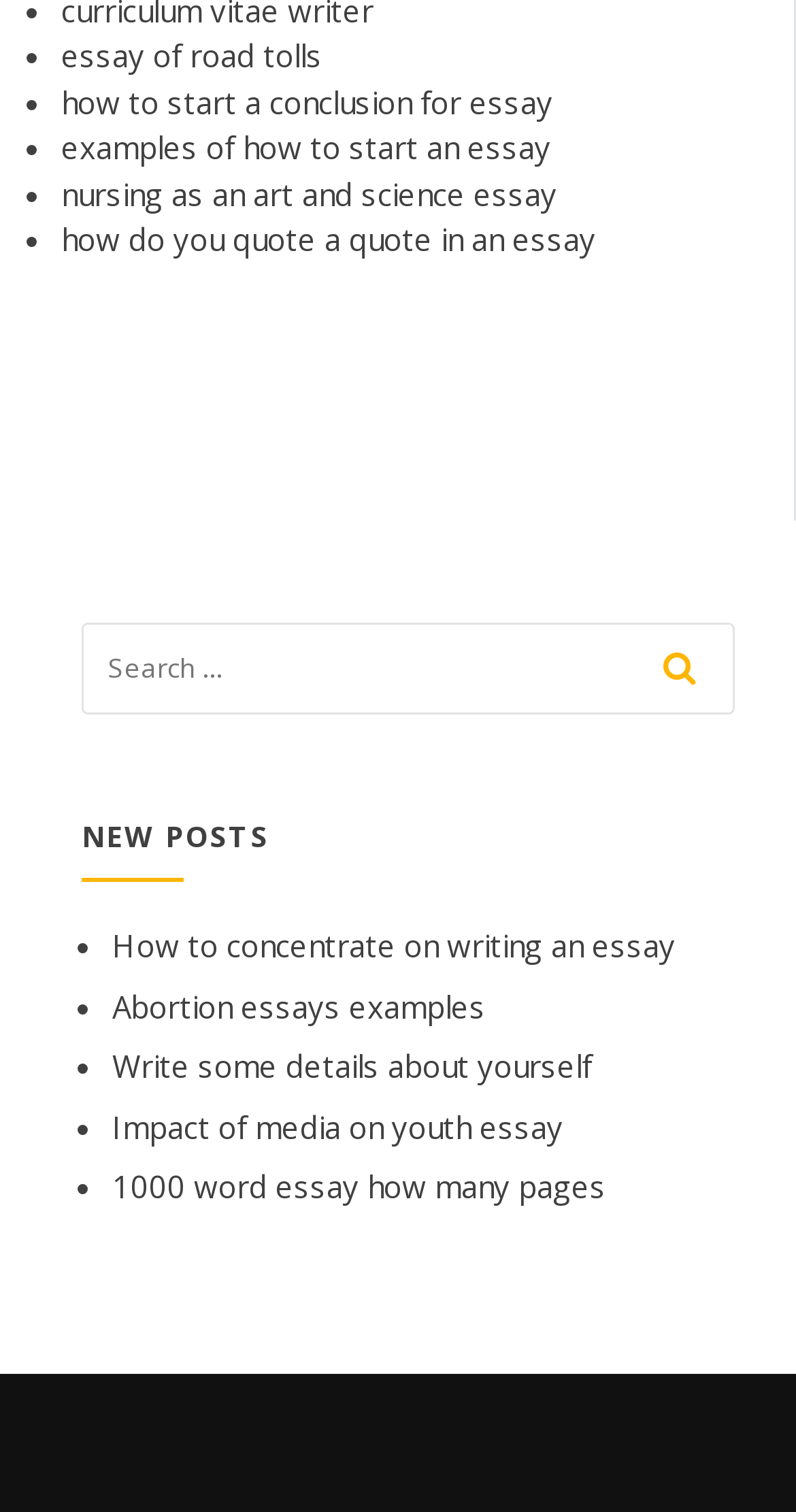Please determine the bounding box coordinates of the section I need to click to accomplish this instruction: "explore the topic 'Abortion essays examples'".

[0.141, 0.652, 0.61, 0.679]